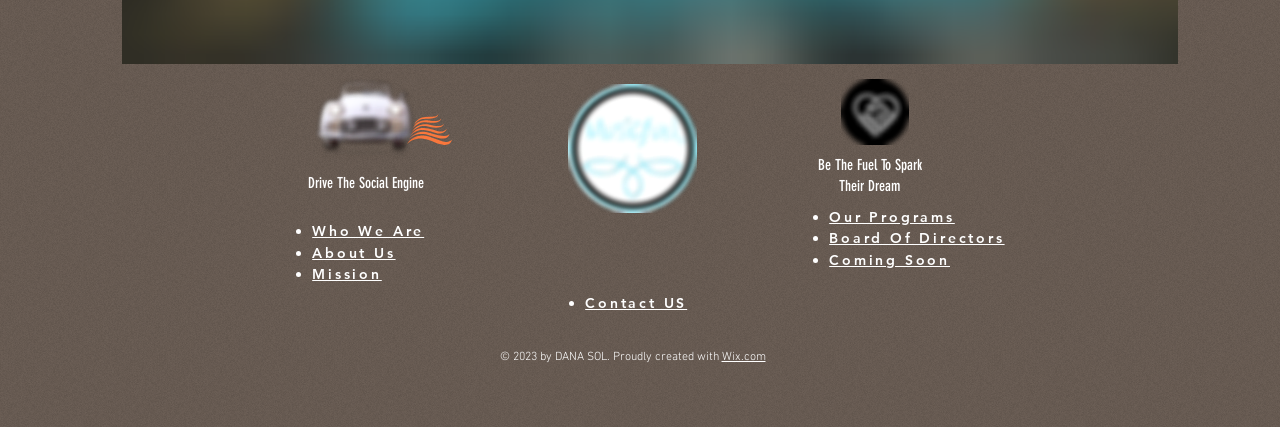What is the bounding box coordinate of the image '9b6c7d_8352a6ee5a454a98a5278f9628ccc4ca.png'?
Provide a one-word or short-phrase answer based on the image.

[0.246, 0.185, 0.326, 0.377]